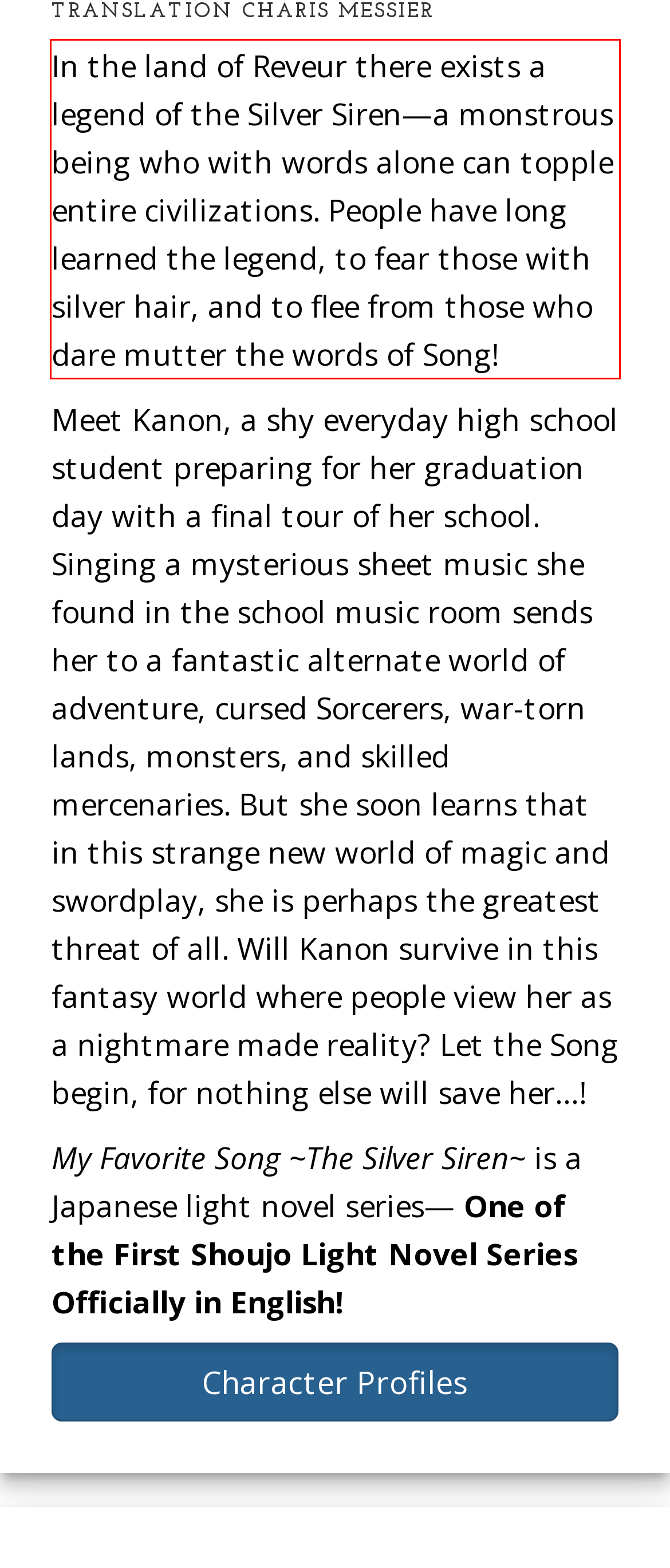Please look at the screenshot provided and find the red bounding box. Extract the text content contained within this bounding box.

In the land of Reveur there exists a legend of the Silver Siren—a monstrous being who with words alone can topple entire civilizations. People have long learned the legend, to fear those with silver hair, and to flee from those who dare mutter the words of Song!